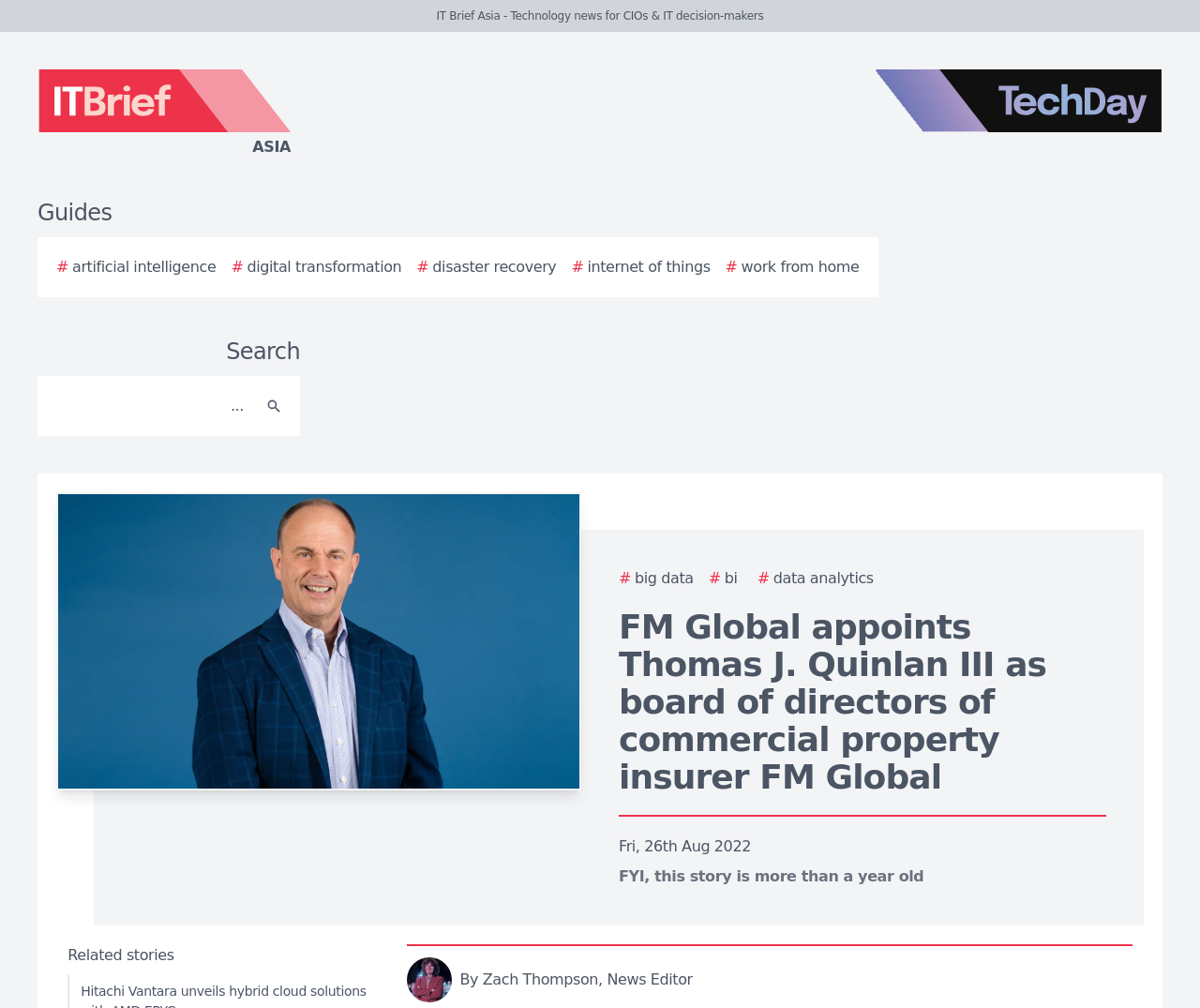Please locate and retrieve the main header text of the webpage.

FM Global appoints Thomas J. Quinlan III as board of directors of commercial property insurer FM Global